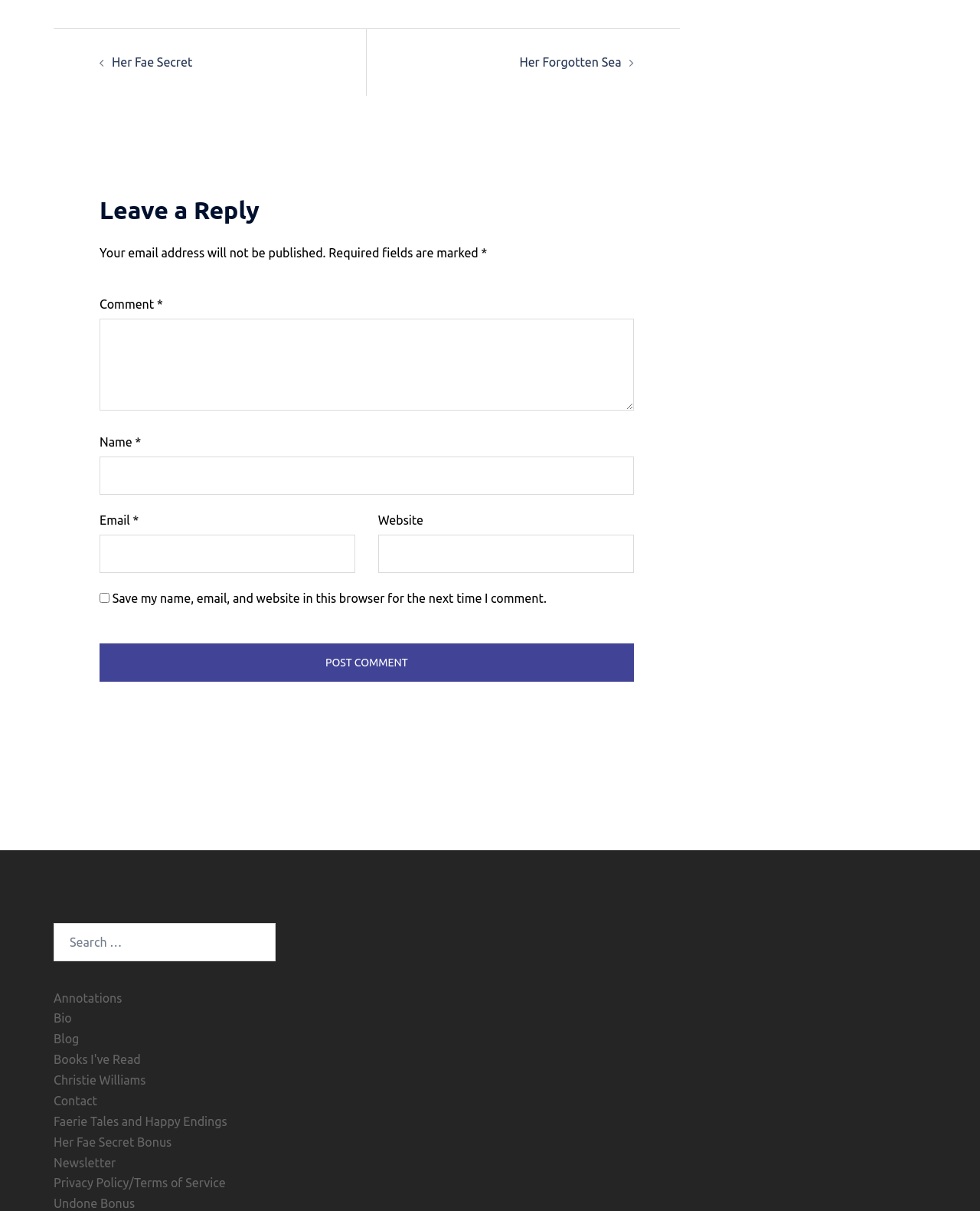How many fields are required to leave a comment?
Based on the image, provide your answer in one word or phrase.

Three